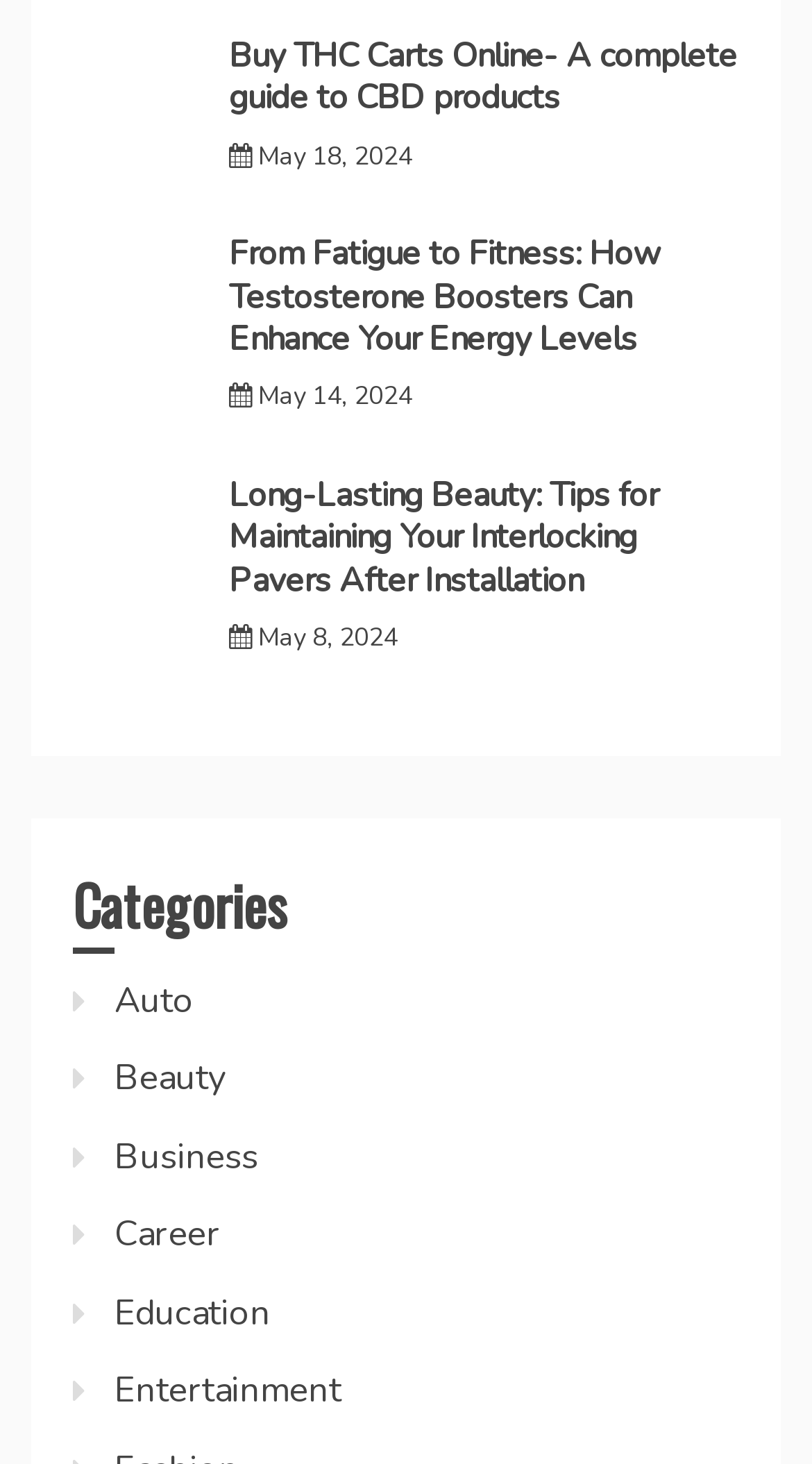How many categories are listed?
Using the image, provide a concise answer in one word or a short phrase.

7